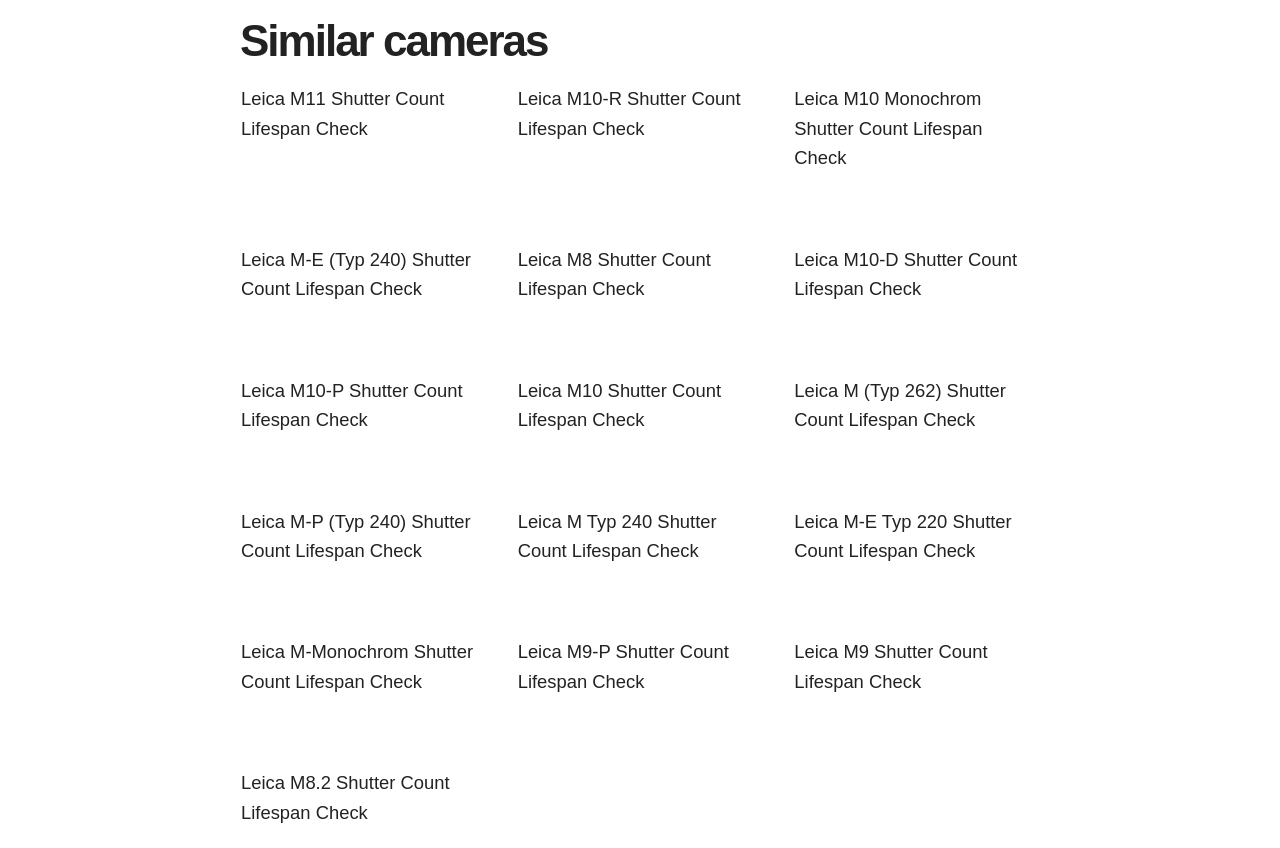Pinpoint the bounding box coordinates for the area that should be clicked to perform the following instruction: "View Leica M10-R shutter count lifespan check".

[0.404, 0.1, 0.596, 0.216]